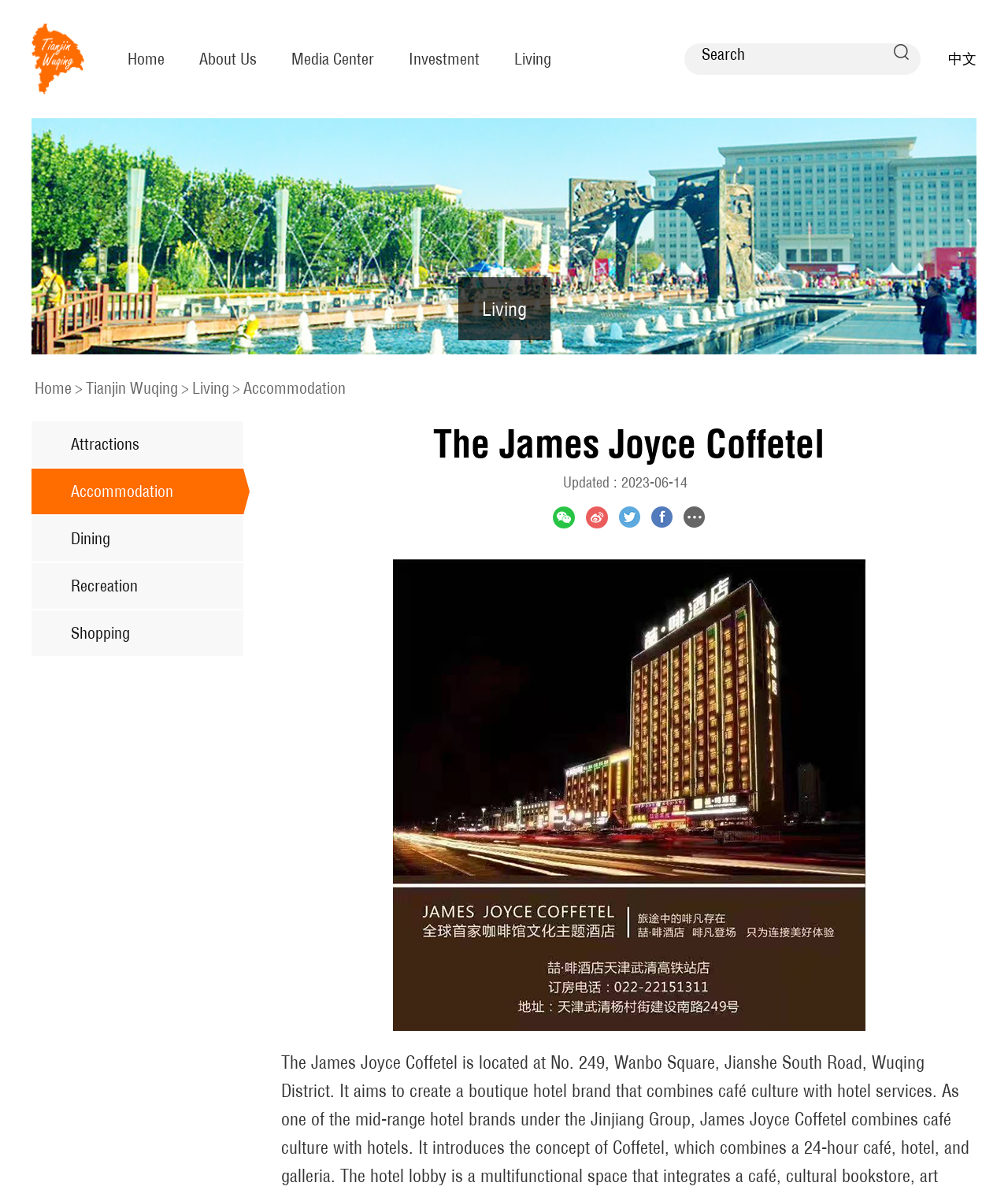Extract the main heading text from the webpage.

The James Joyce Coffetel